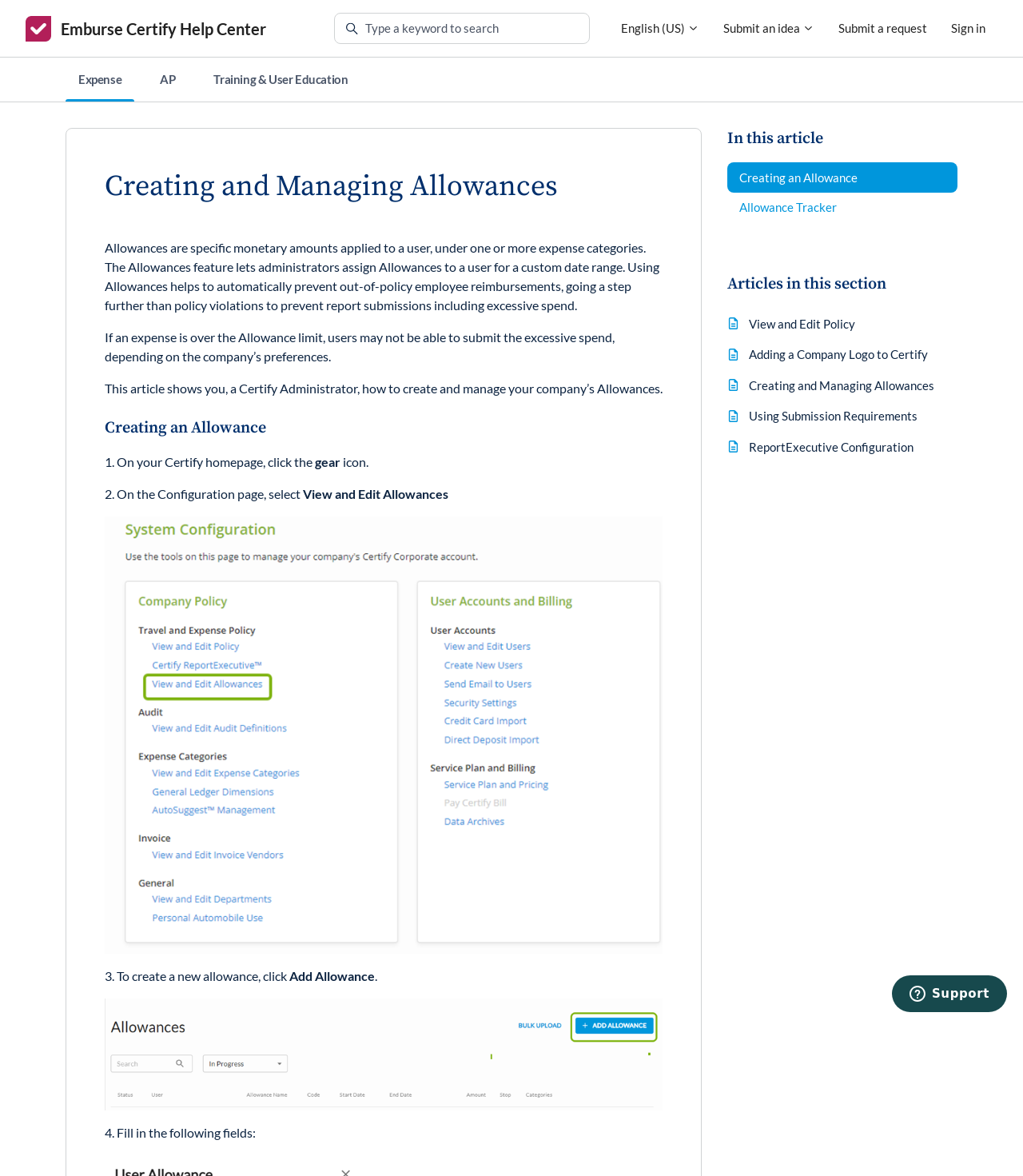How do you create a new allowance?
Please craft a detailed and exhaustive response to the question.

To create a new allowance, you need to click the gear icon on the Certify homepage, select View and Edit Allowances on the Configuration page, and then click Add Allowance.